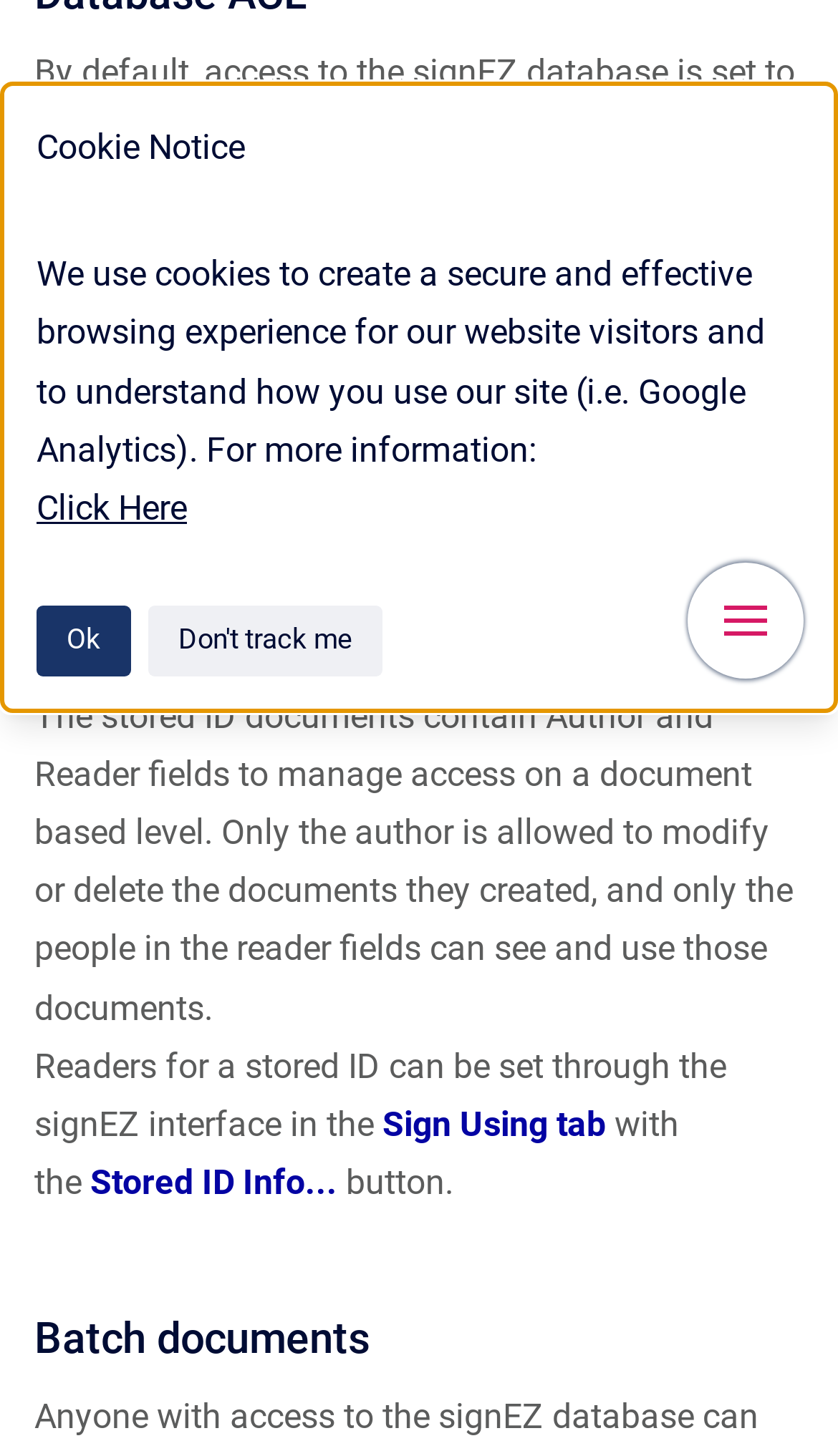Please determine the bounding box coordinates, formatted as (top-left x, top-left y, bottom-right x, bottom-right y), with all values as floating point numbers between 0 and 1. Identify the bounding box of the region described as: Sign Using tab

[0.456, 0.758, 0.723, 0.786]